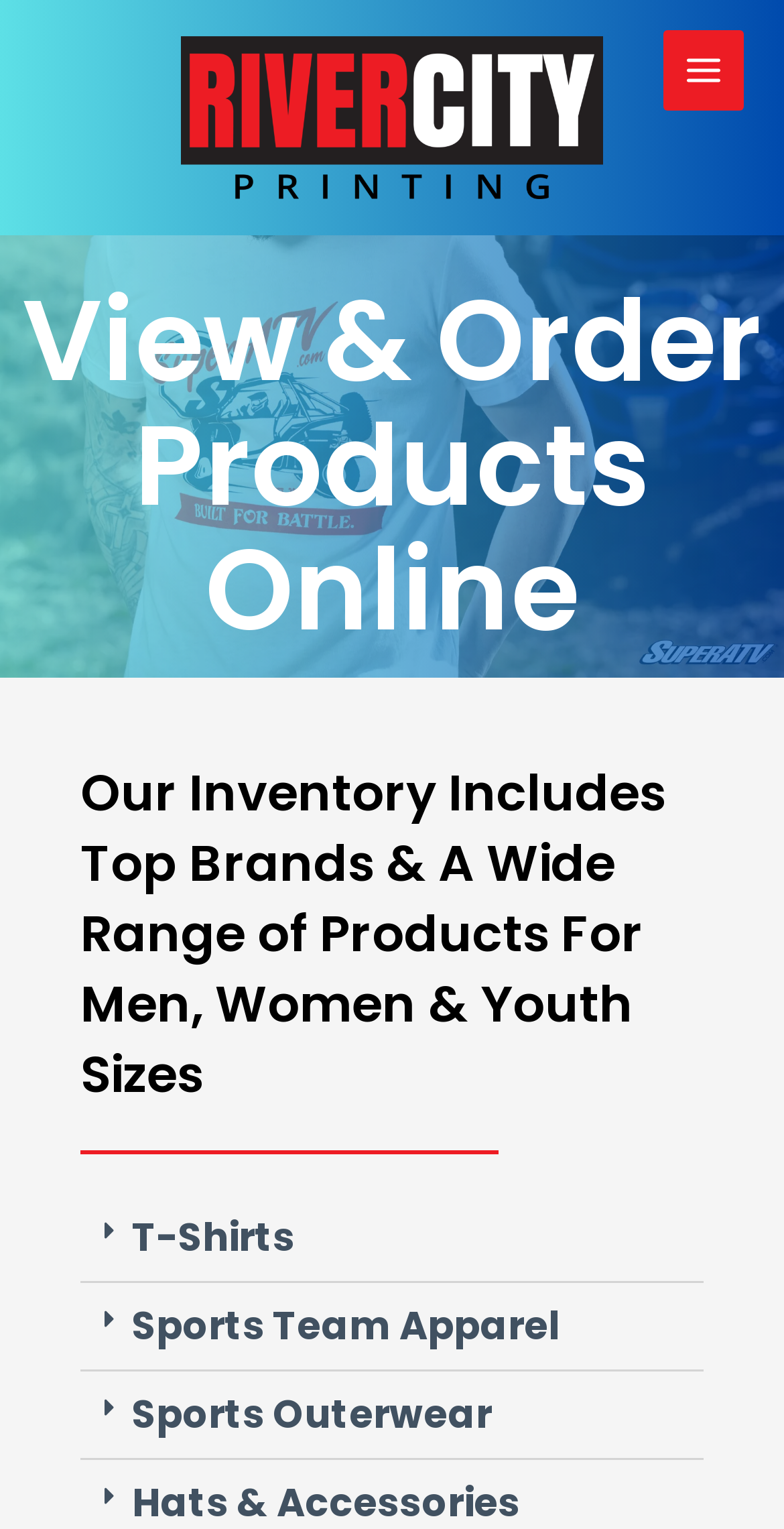How many tabs are there?
Based on the visual content, answer with a single word or a brief phrase.

3